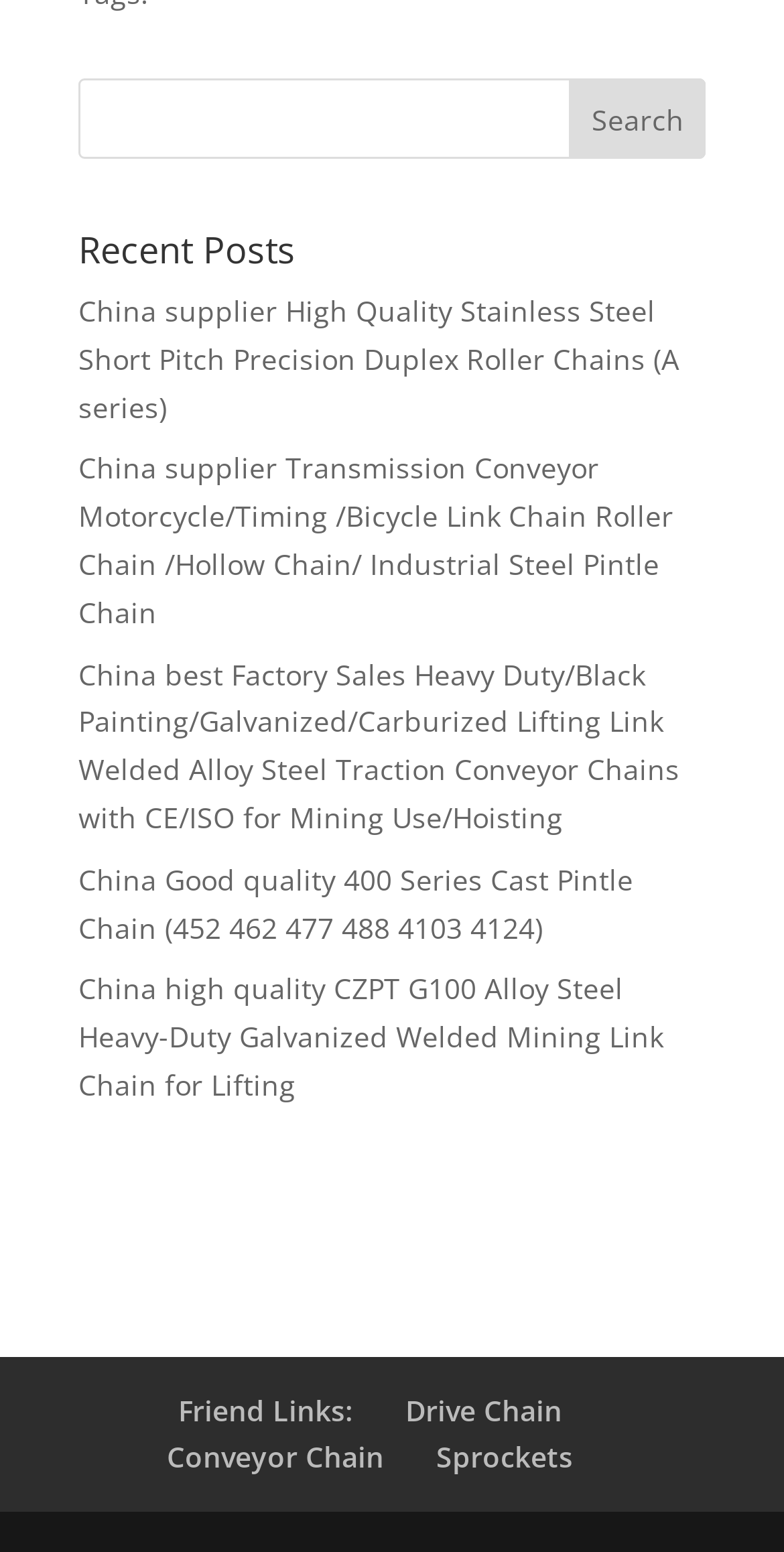Find the bounding box coordinates of the element to click in order to complete this instruction: "search for a keyword". The bounding box coordinates must be four float numbers between 0 and 1, denoted as [left, top, right, bottom].

[0.1, 0.051, 0.9, 0.102]